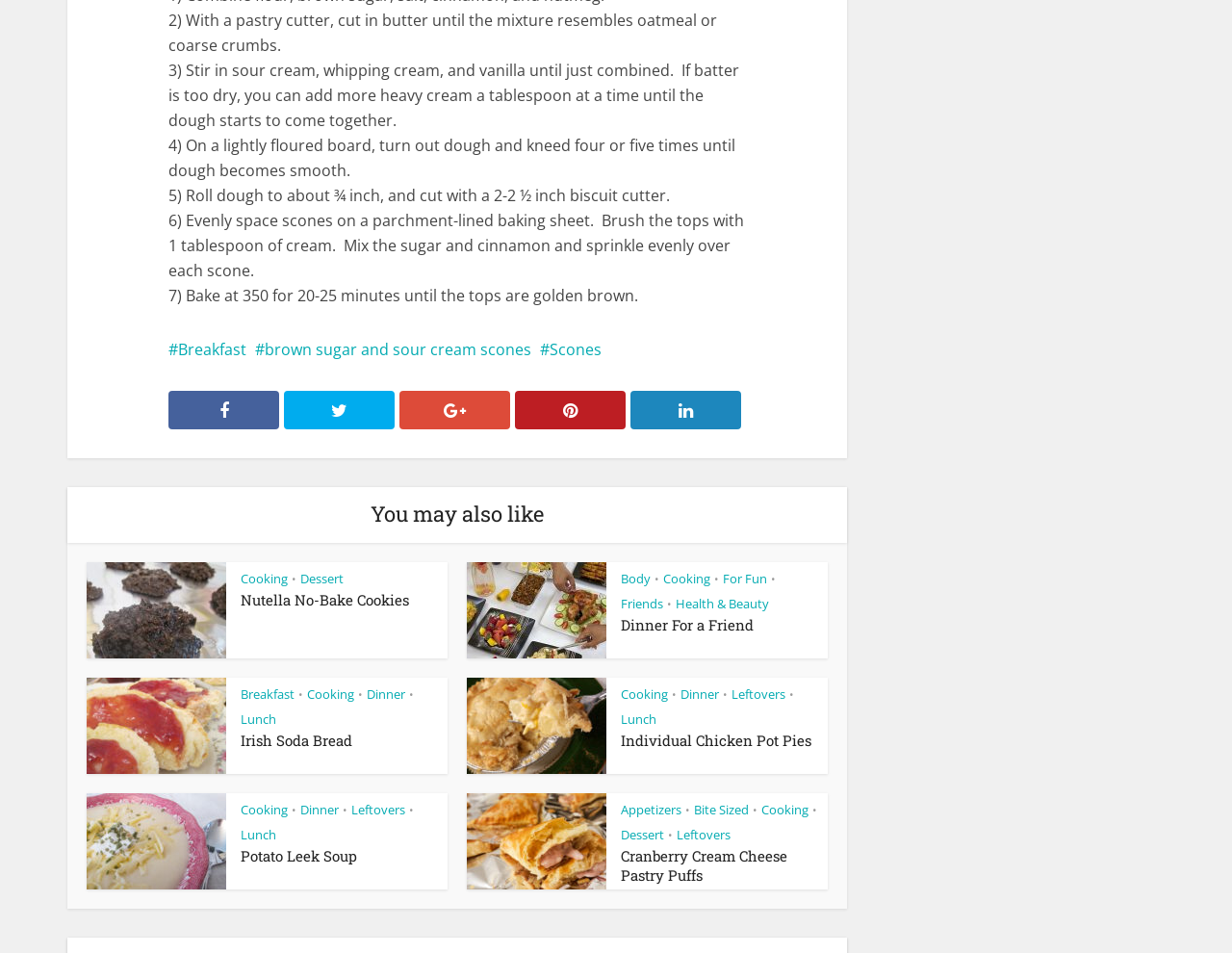Determine the bounding box coordinates (top-left x, top-left y, bottom-right x, bottom-right y) of the UI element described in the following text: For Fun

[0.587, 0.598, 0.623, 0.617]